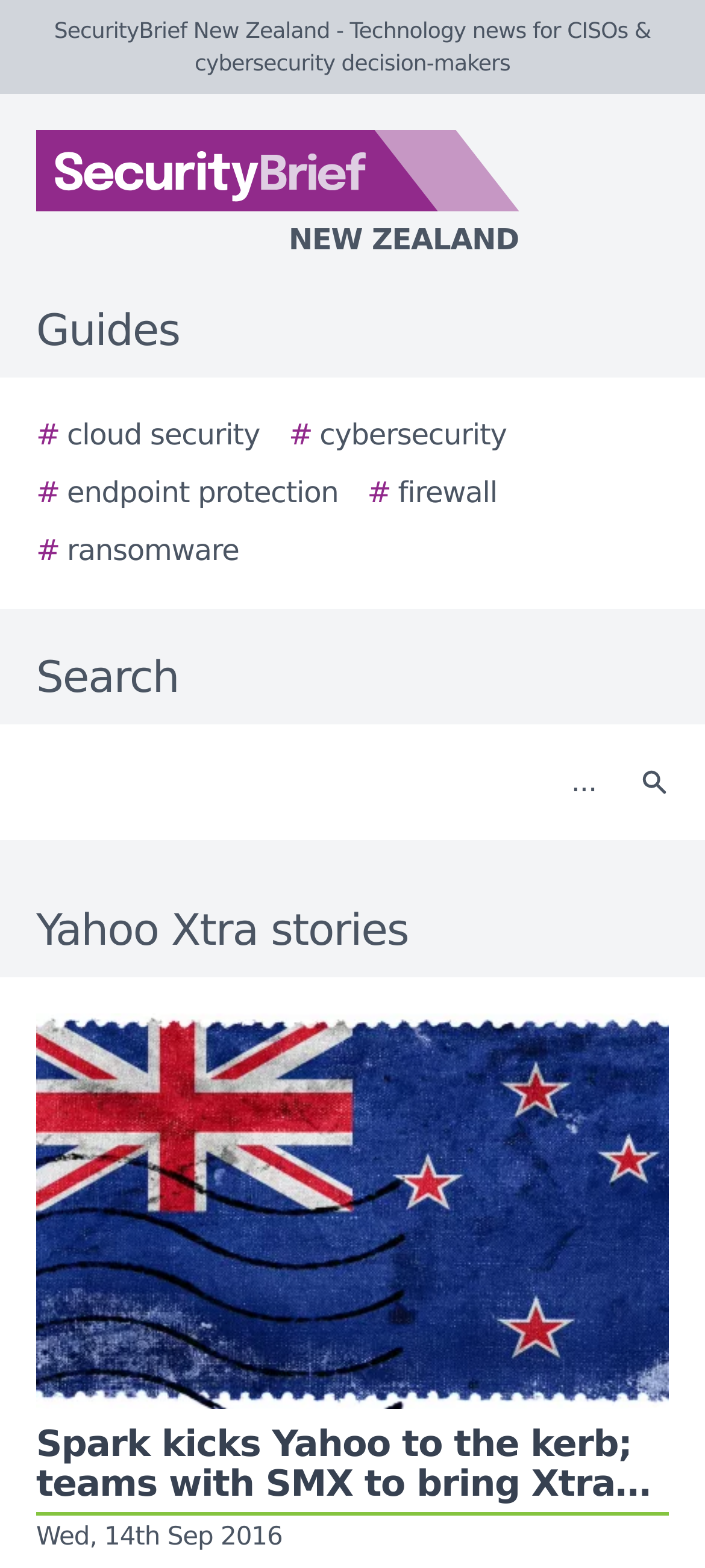Could you determine the bounding box coordinates of the clickable element to complete the instruction: "View Yahoo Xtra stories"? Provide the coordinates as four float numbers between 0 and 1, i.e., [left, top, right, bottom].

[0.0, 0.573, 1.0, 0.614]